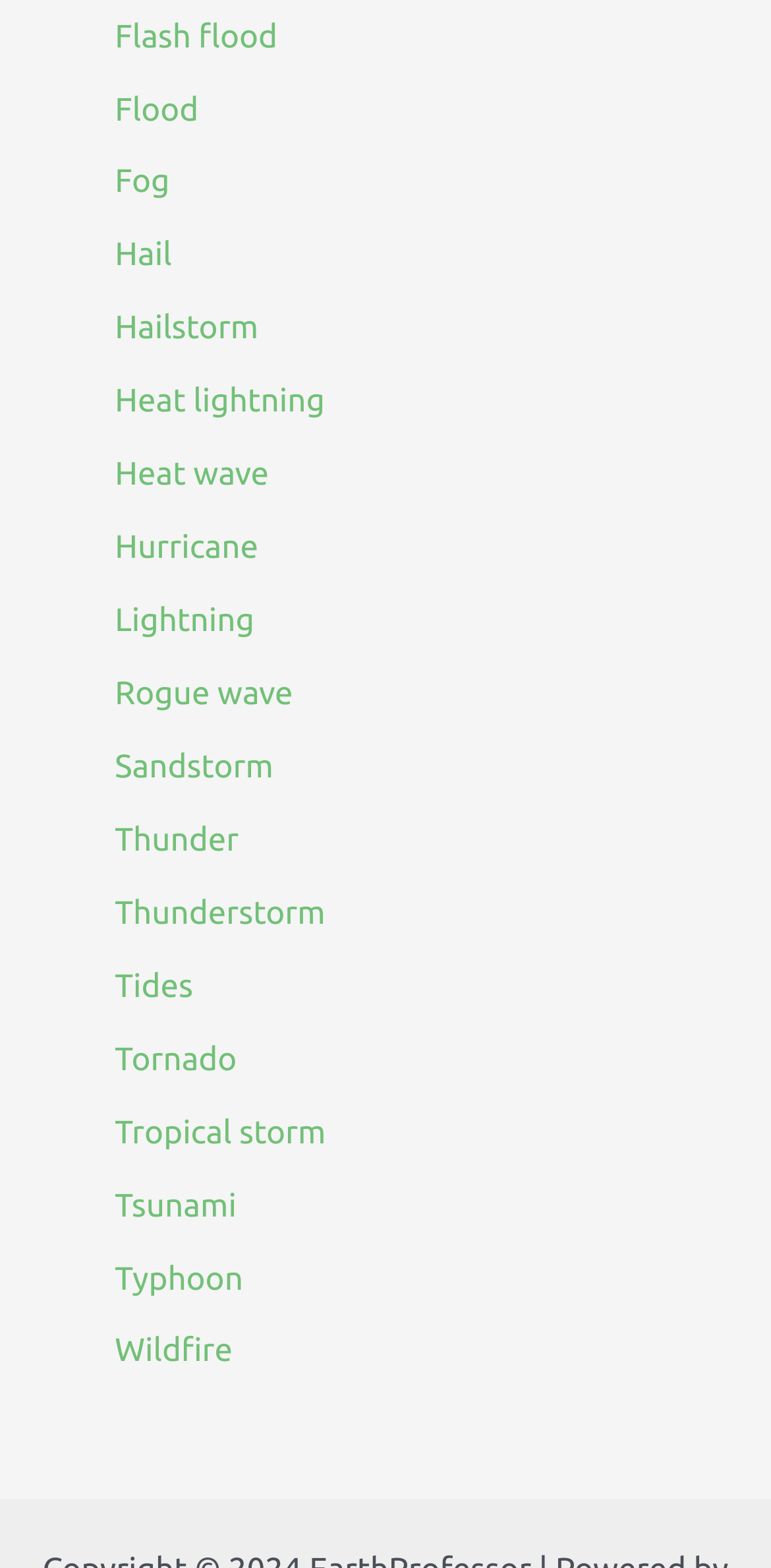Kindly determine the bounding box coordinates for the area that needs to be clicked to execute this instruction: "find out about hurricane".

[0.149, 0.338, 0.335, 0.361]